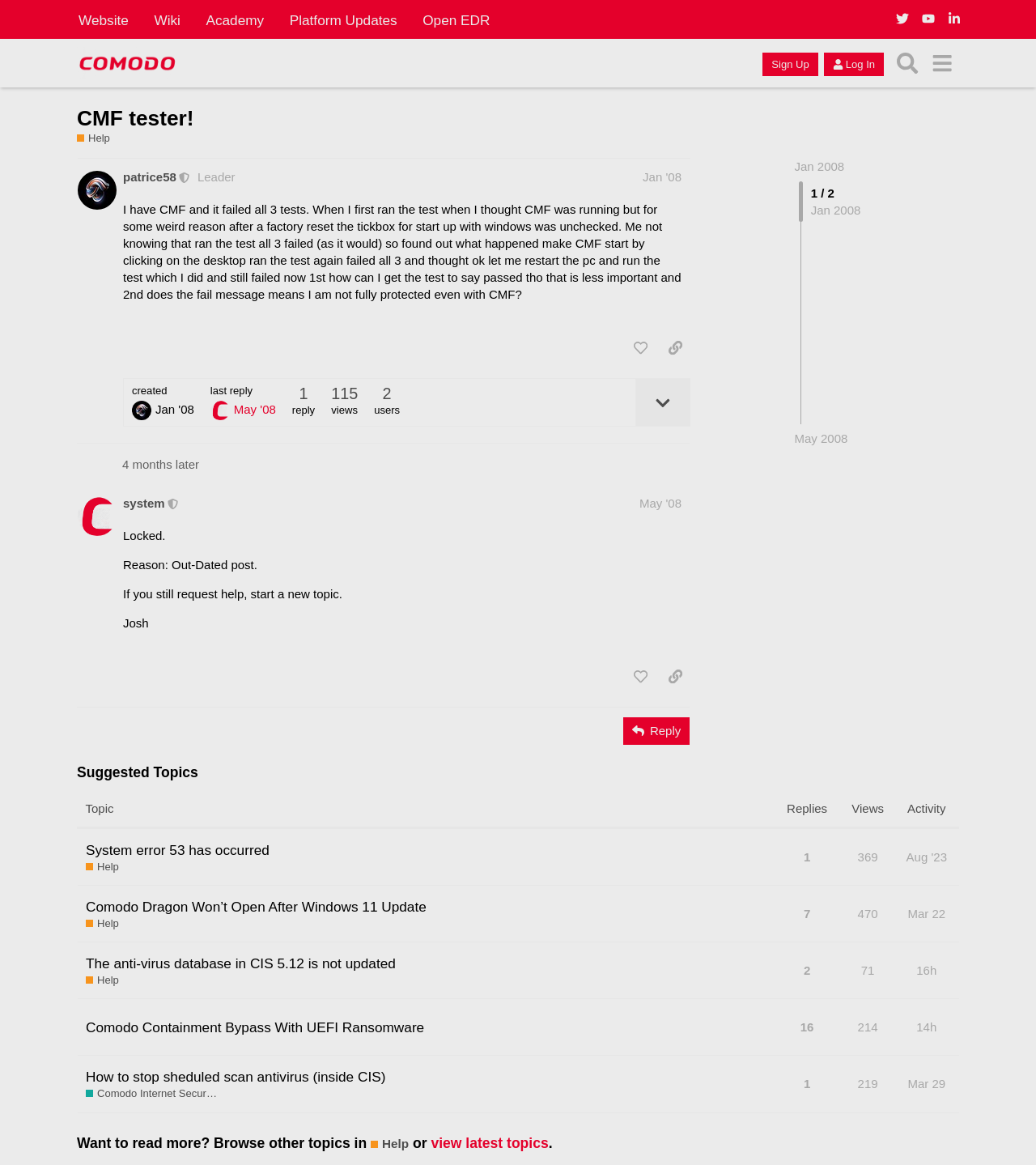Kindly determine the bounding box coordinates of the area that needs to be clicked to fulfill this instruction: "Search for a topic".

[0.859, 0.039, 0.892, 0.069]